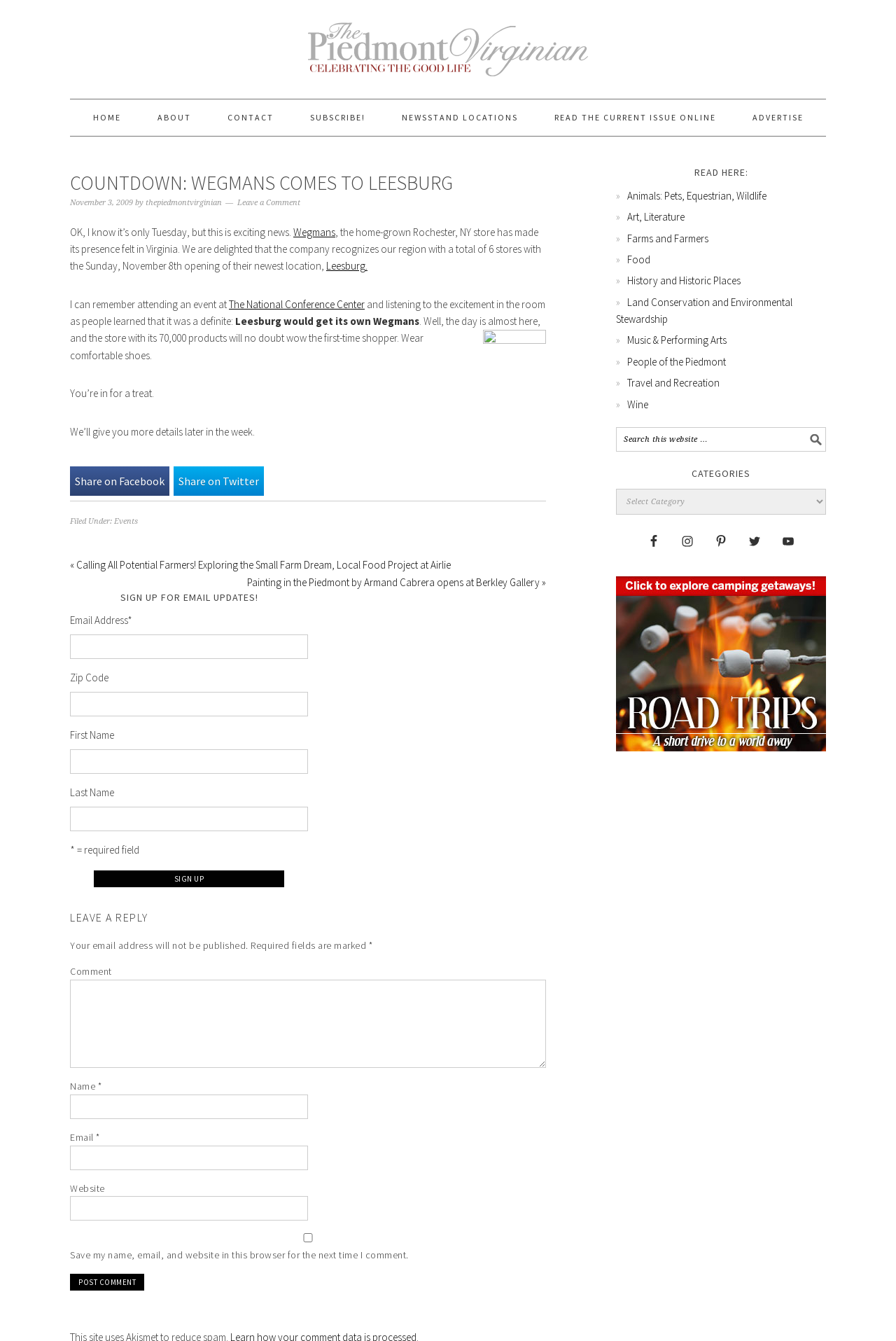How many stores does Wegmans have in Virginia? Based on the image, give a response in one word or a short phrase.

6